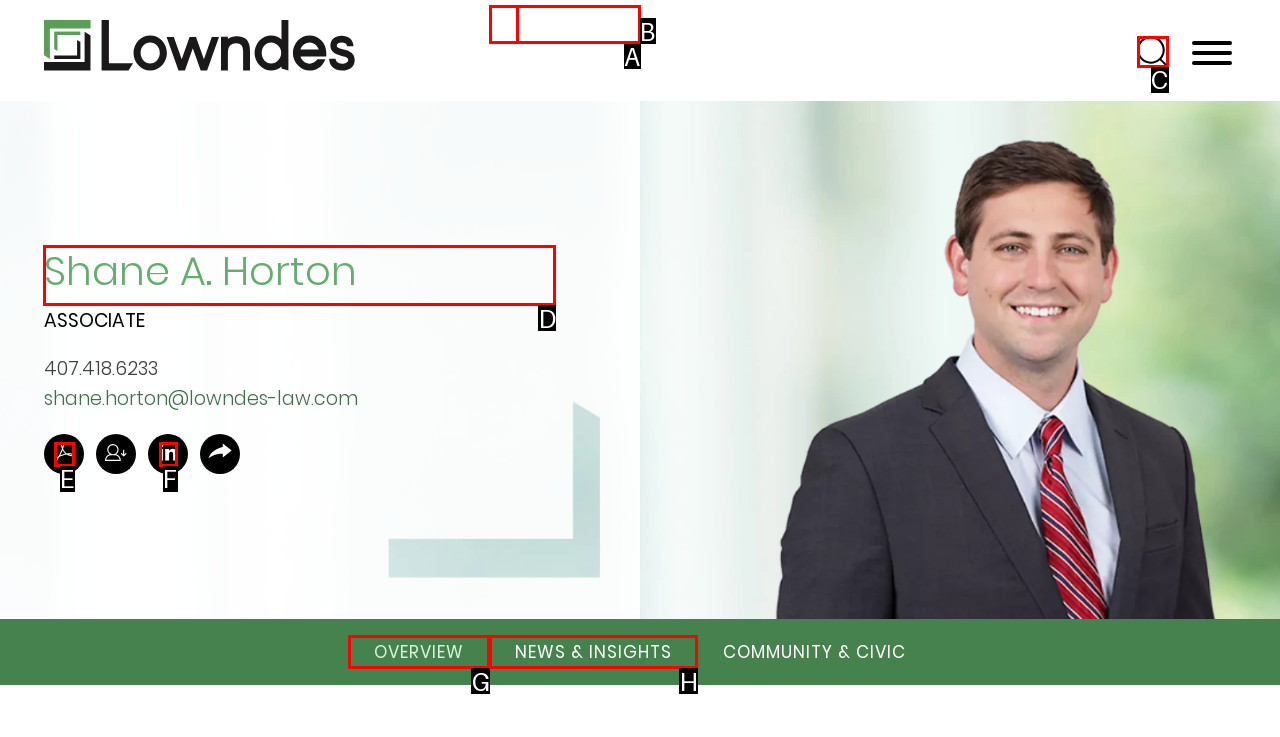Please indicate which HTML element to click in order to fulfill the following task: View Shane A. Horton's profile Respond with the letter of the chosen option.

D